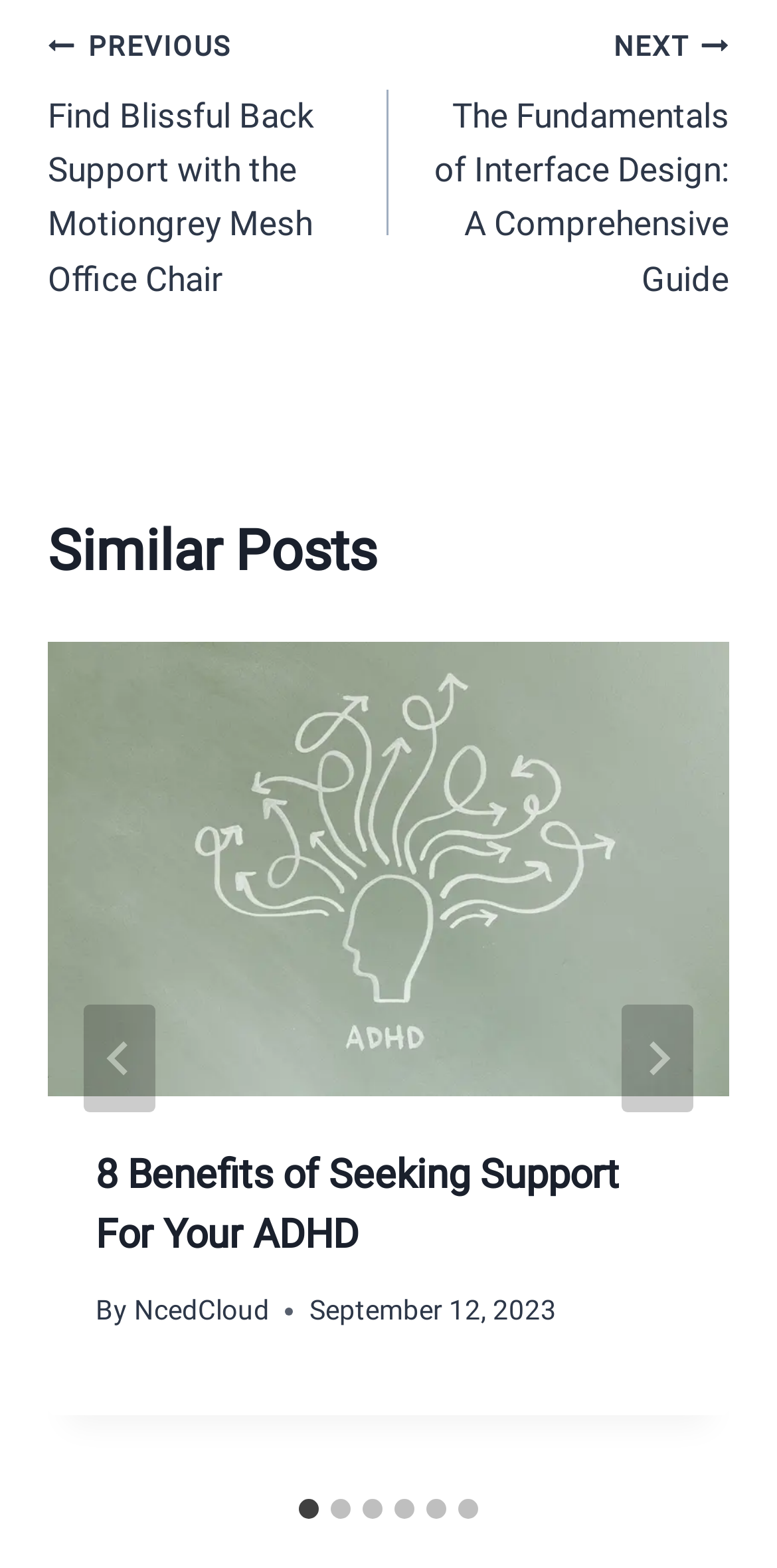What is the title of the first similar post?
Provide a thorough and detailed answer to the question.

I looked at the first article element in the 'Posts' region and found the heading element with the text '8 Benefits of Seeking Support For Your ADHD'.